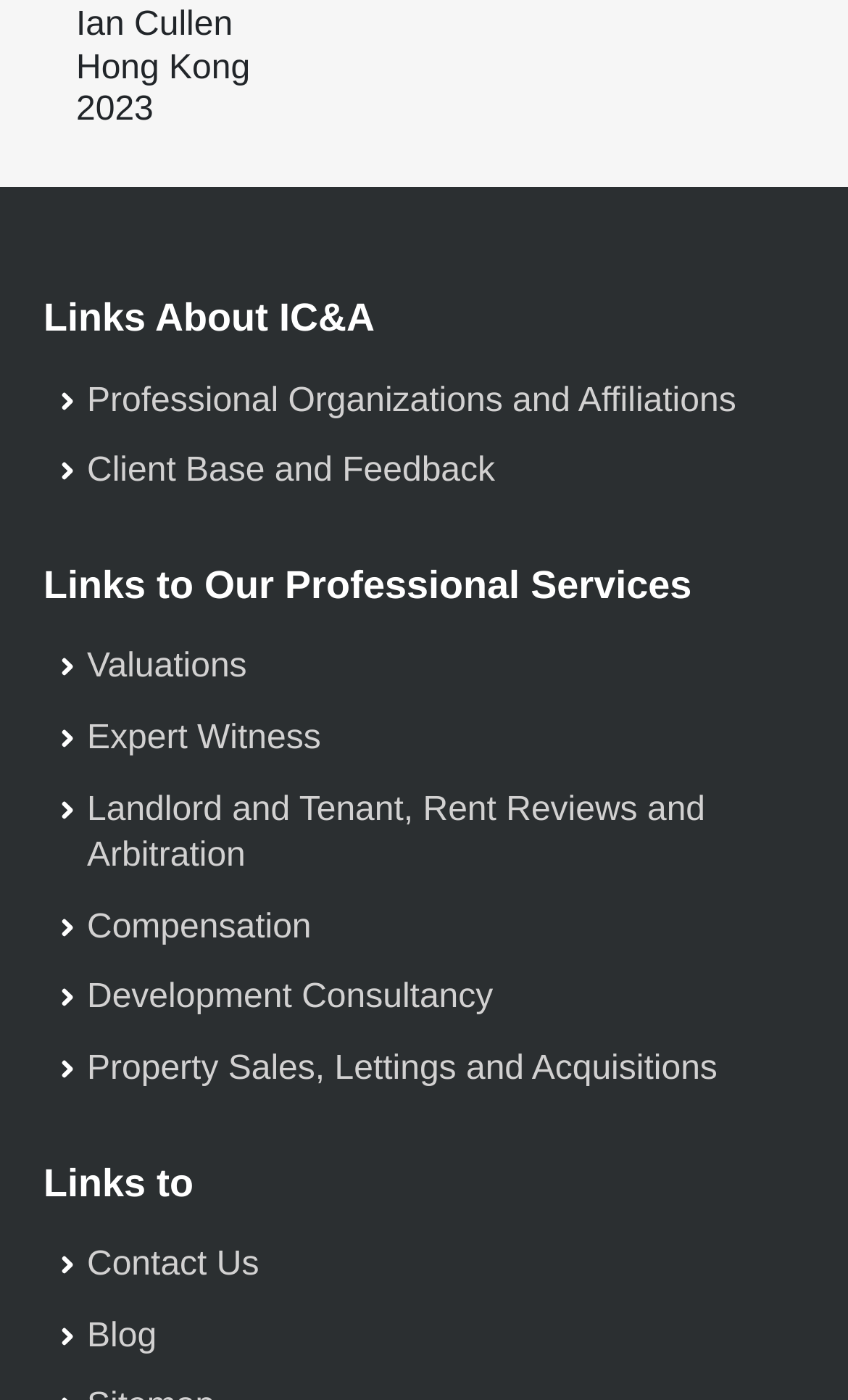Give a succinct answer to this question in a single word or phrase: 
What is the name of the person mentioned?

Ian Cullen